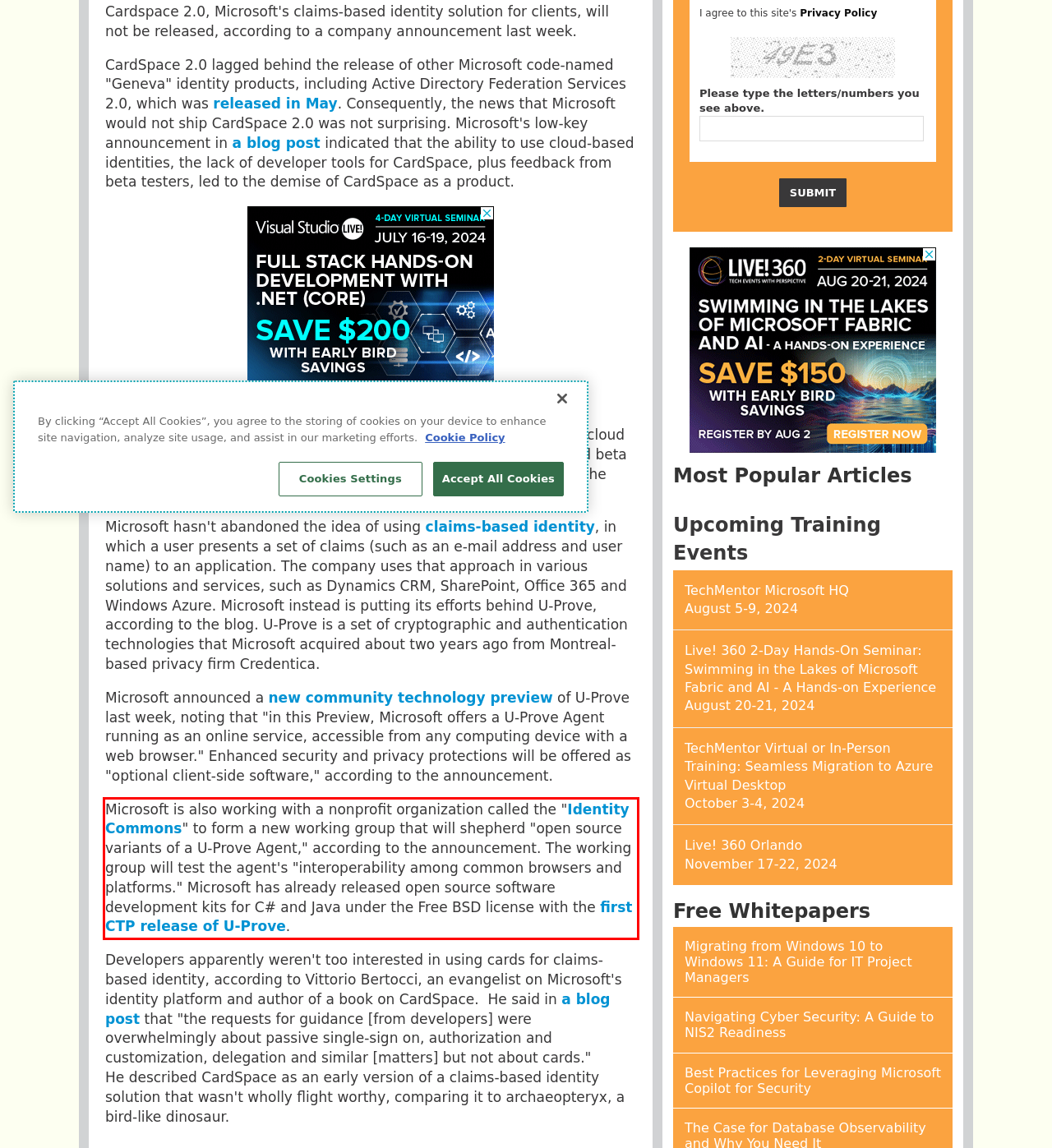Using the provided screenshot of a webpage, recognize and generate the text found within the red rectangle bounding box.

Microsoft is also working with a nonprofit organization called the "Identity Commons" to form a new working group that will shepherd "open source variants of a U-Prove Agent," according to the announcement. The working group will test the agent's "interoperability among common browsers and platforms." Microsoft has already released open source software development kits for C# and Java under the Free BSD license with the first CTP release of U-Prove.